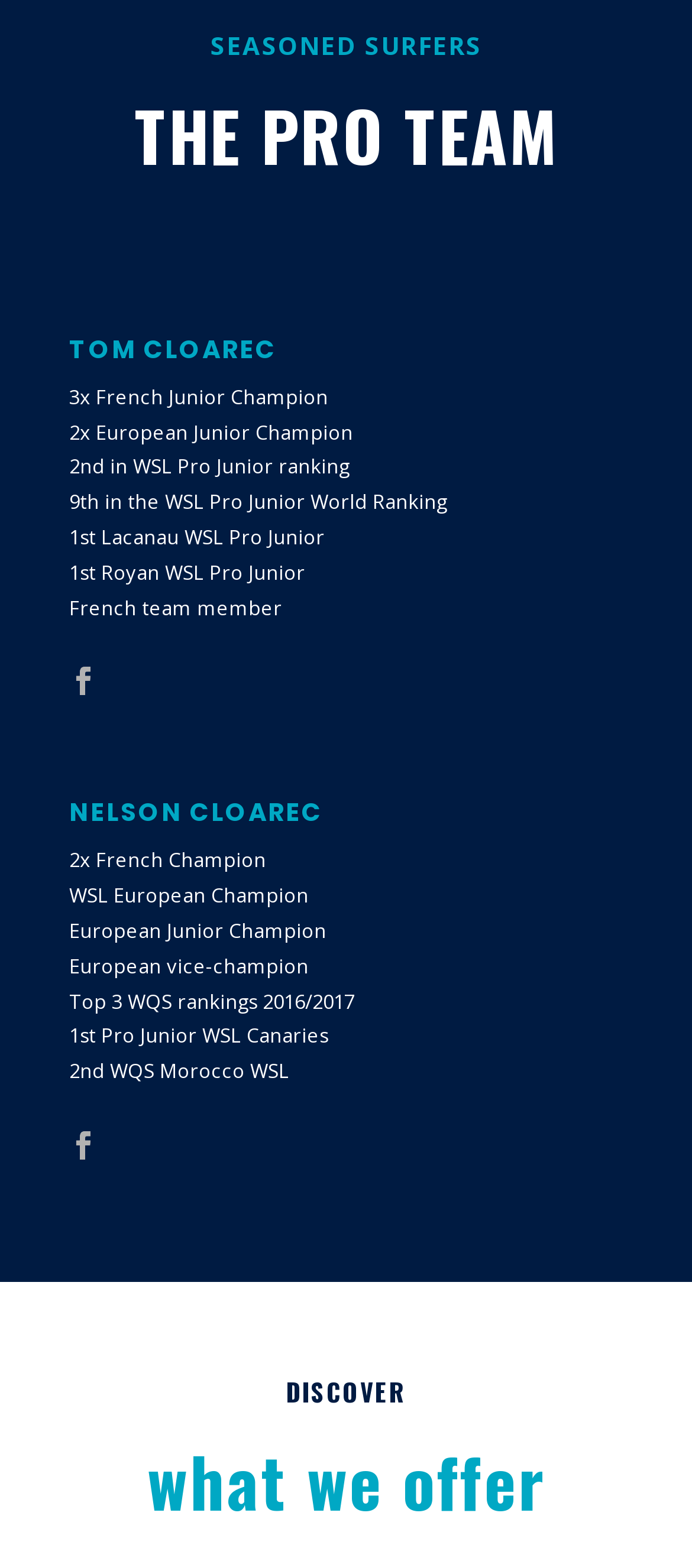Respond to the question below with a single word or phrase:
What is Tom Cloarec's highest ranking in WSL Pro Junior?

2nd